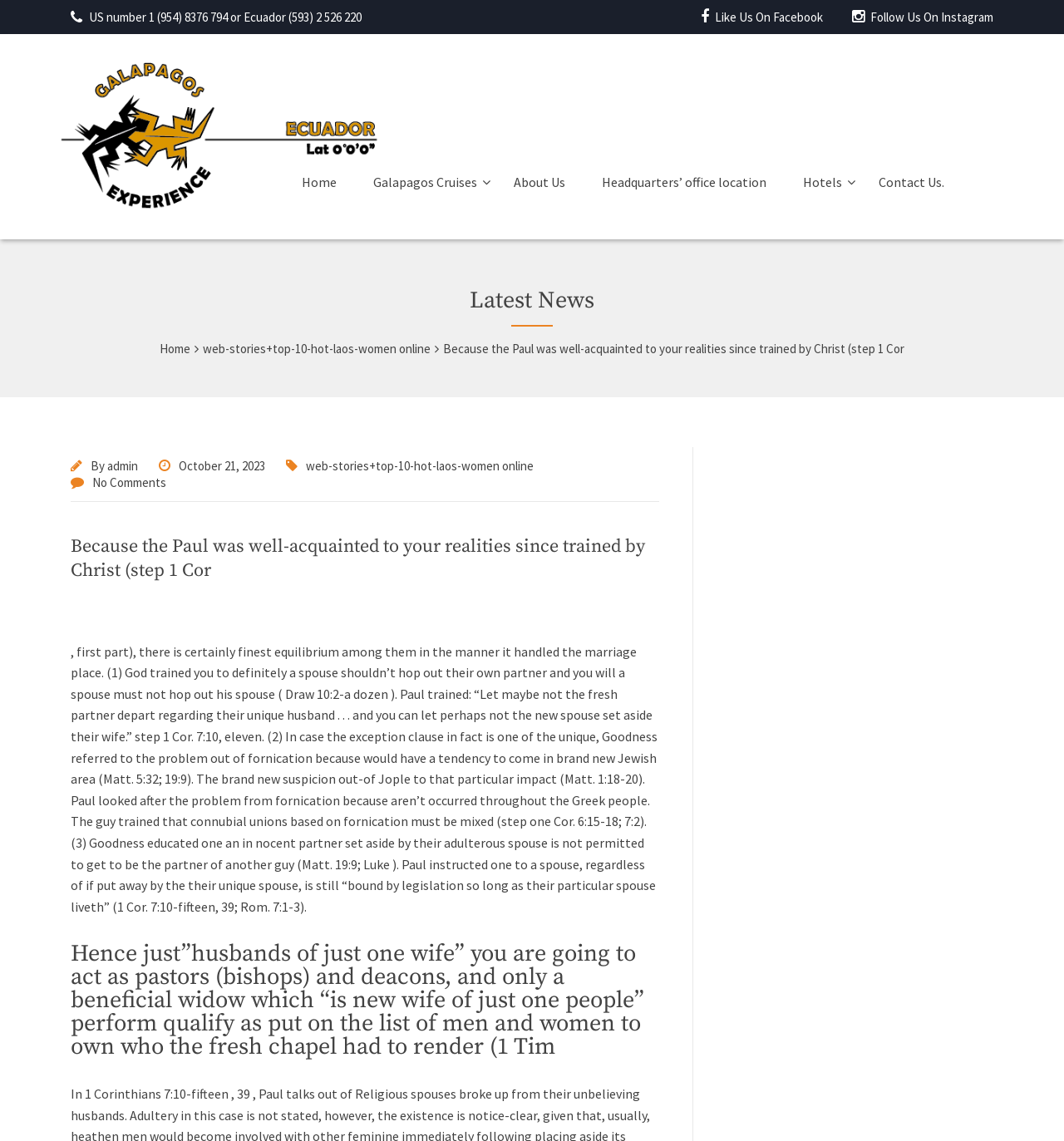What is the date of the article?
Please use the visual content to give a single word or phrase answer.

October 21, 2023